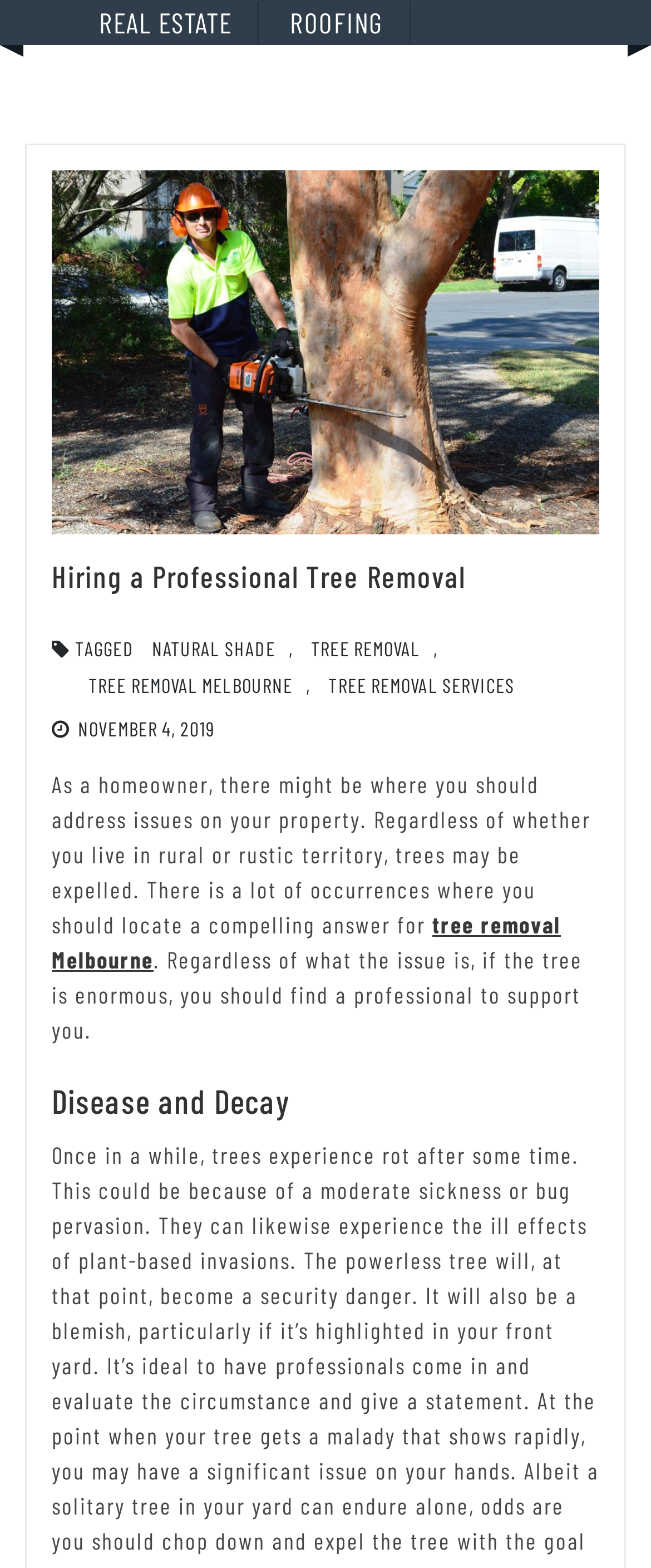For the given element description Roofing, determine the bounding box coordinates of the UI element. The coordinates should follow the format (top-left x, top-left y, bottom-right x, bottom-right y) and be within the range of 0 to 1.

[0.407, 0.001, 0.63, 0.029]